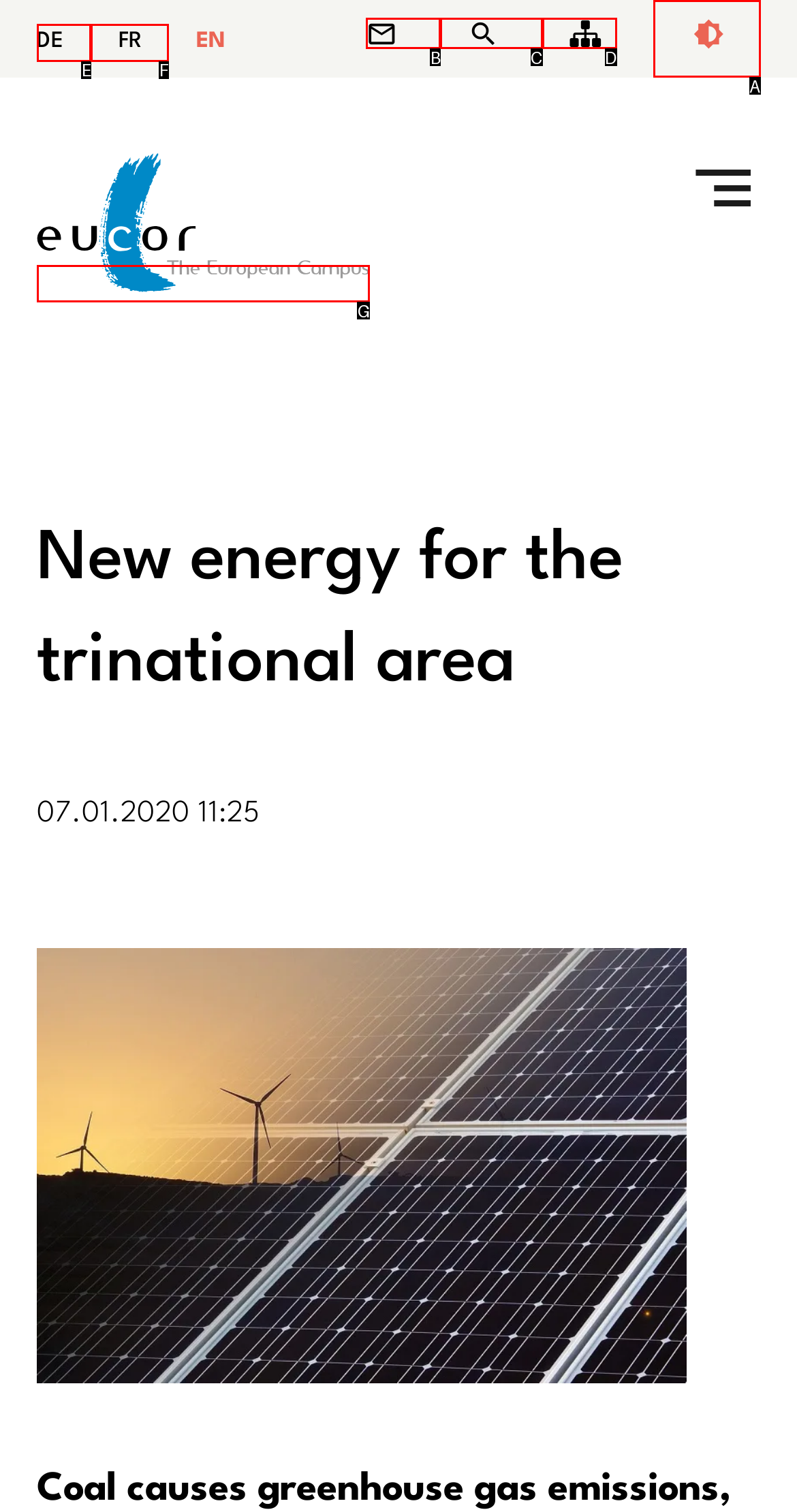Tell me the letter of the HTML element that best matches the description: Contact from the provided options.

B